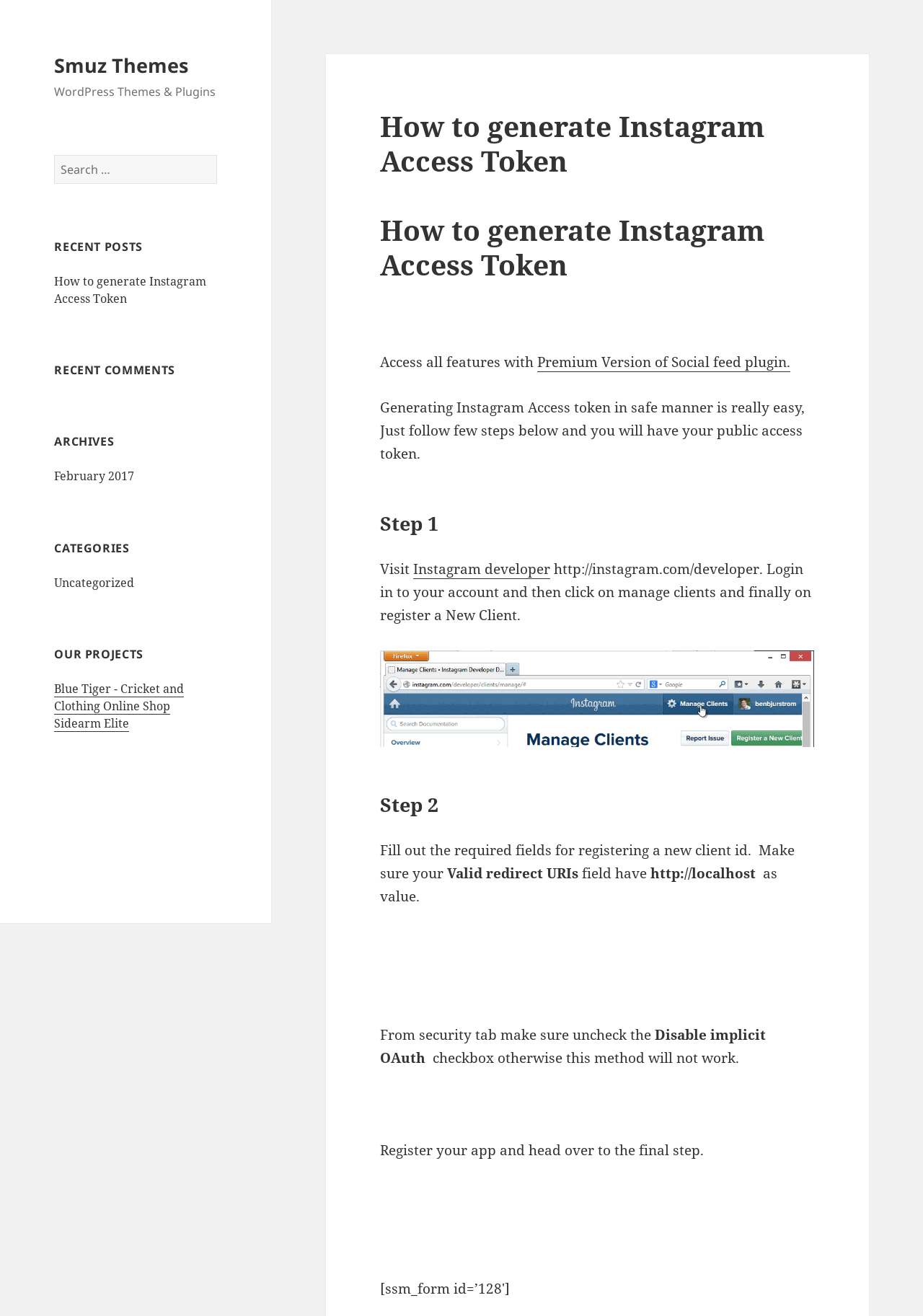Determine the bounding box coordinates of the clickable region to follow the instruction: "Generate Instagram Access Token".

[0.412, 0.081, 0.828, 0.136]